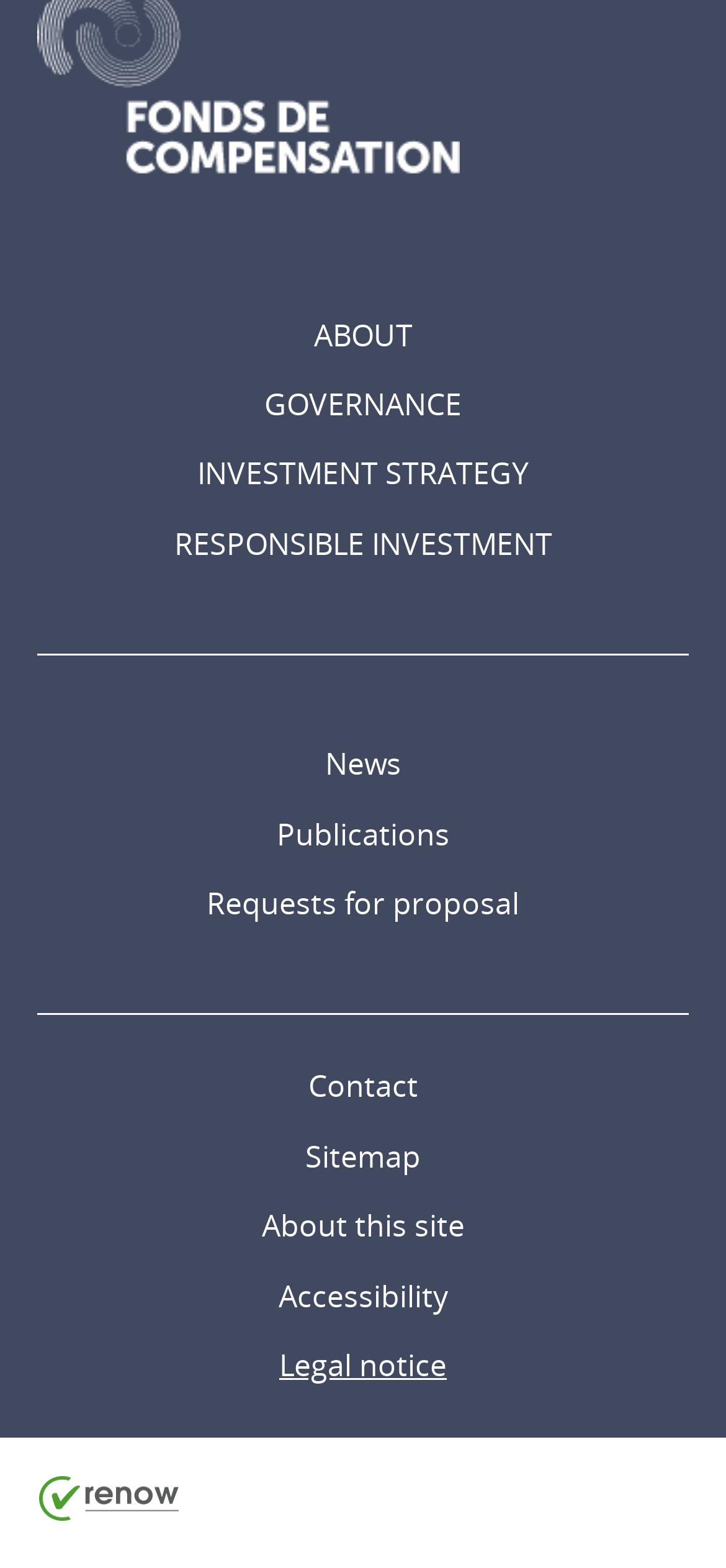Determine the bounding box coordinates of the region to click in order to accomplish the following instruction: "Click on the Renow link". Provide the coordinates as four float numbers between 0 and 1, specifically [left, top, right, bottom].

[0.051, 0.951, 0.251, 0.977]